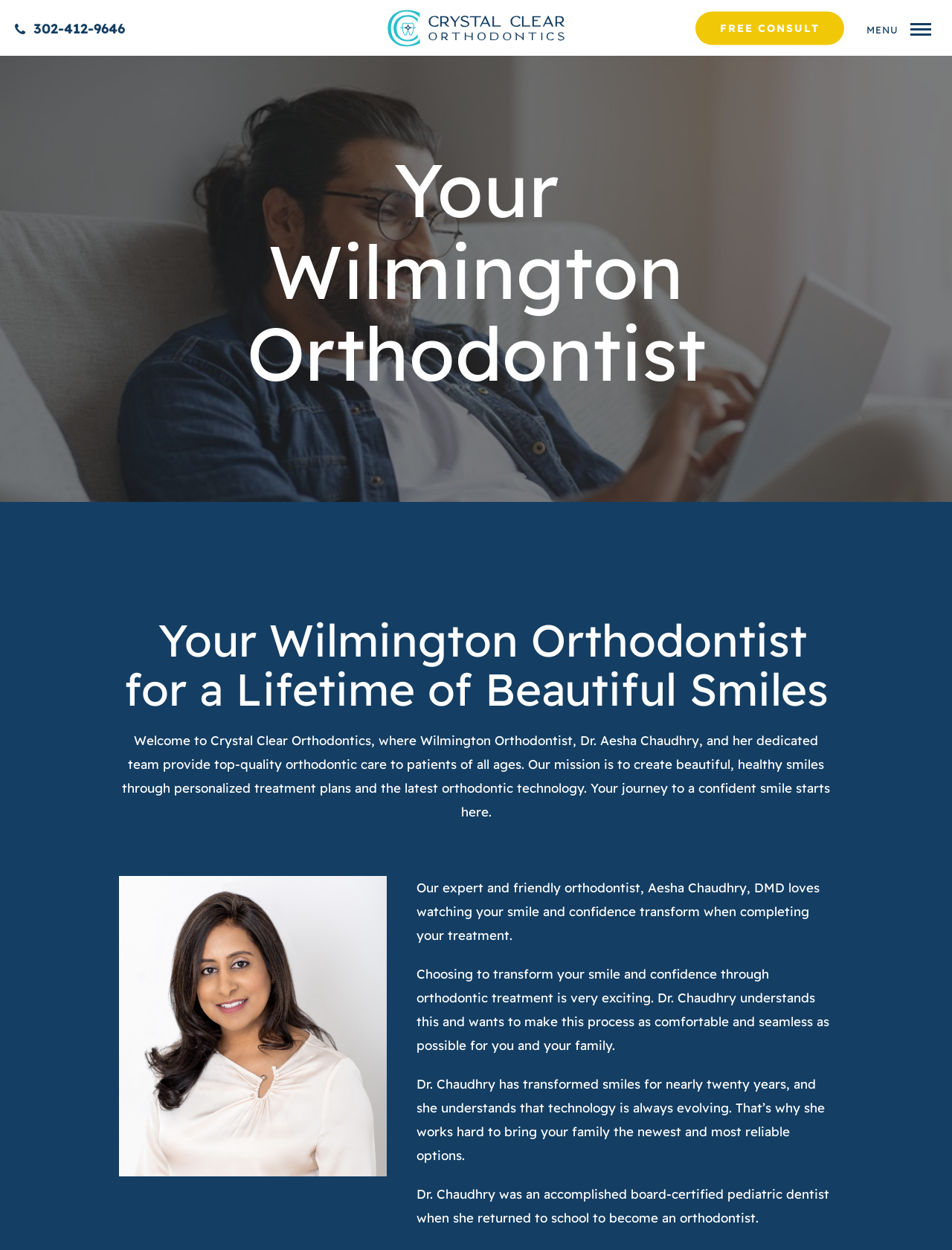Describe in detail what you see on the webpage.

This webpage is about Crystal Clear Orthodontics, a Wilmington orthodontist practice. At the top left, there is a phone number "302-412-9646" and a "FREE CONSULT" link at the top right. A "MENU" link is located at the top right corner. 

Below the top section, there is a heading that reads "Your Wilmington Orthodontist" followed by a subheading that says "Your Wilmington Orthodontist for a Lifetime of Beautiful Smiles". 

Underneath the headings, there is a paragraph of text that welcomes visitors to Crystal Clear Orthodontics and introduces Dr. Aesha Chaudhry and her team, explaining their mission to provide top-quality orthodontic care. 

To the right of this text, there is an image of Dr. Aesha Chaudhry. Below the image, there are several paragraphs of text that describe Dr. Chaudhry's expertise and approach to orthodontic treatment, including her experience, commitment to using the latest technology, and her goal of making the treatment process comfortable and seamless for patients.